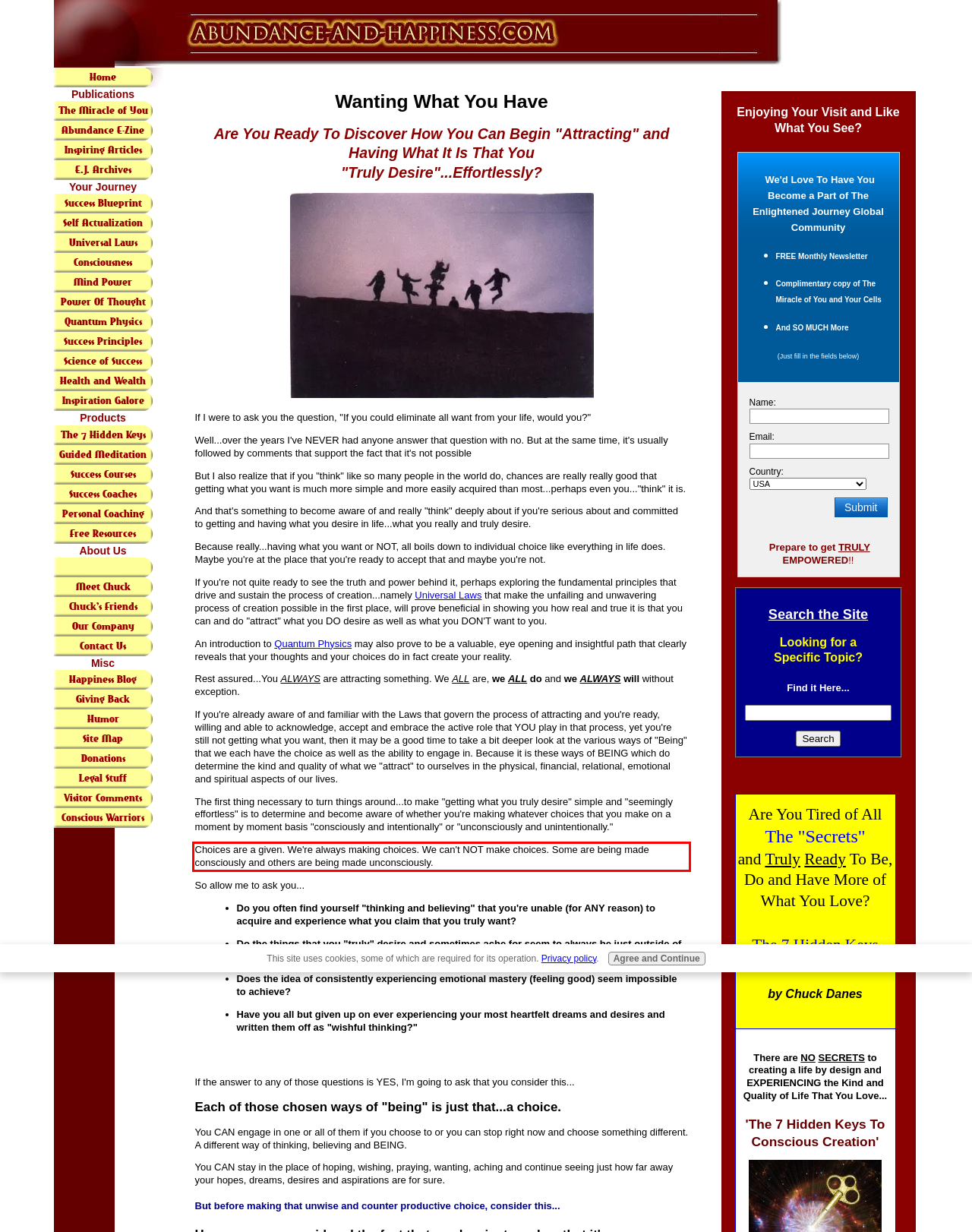You have a screenshot of a webpage with a red bounding box. Use OCR to generate the text contained within this red rectangle.

Choices are a given. We're always making choices. We can't NOT make choices. Some are being made consciously and others are being made unconsciously.